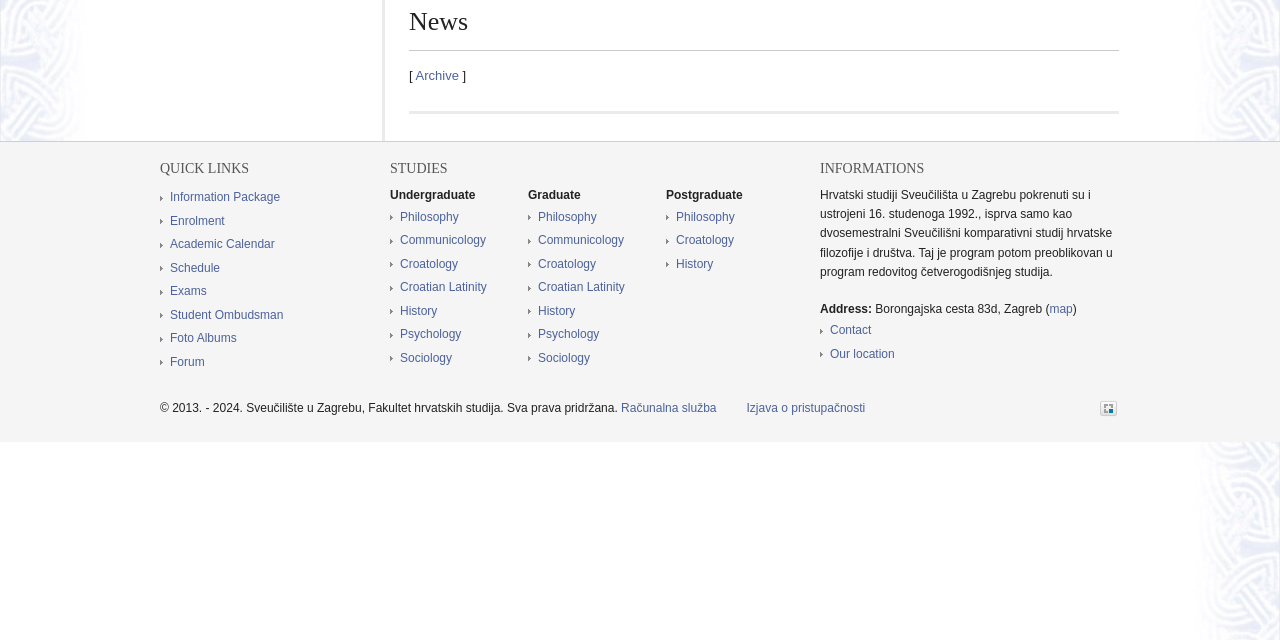Identify the bounding box of the UI element that matches this description: "Foto Albums".

[0.125, 0.511, 0.267, 0.548]